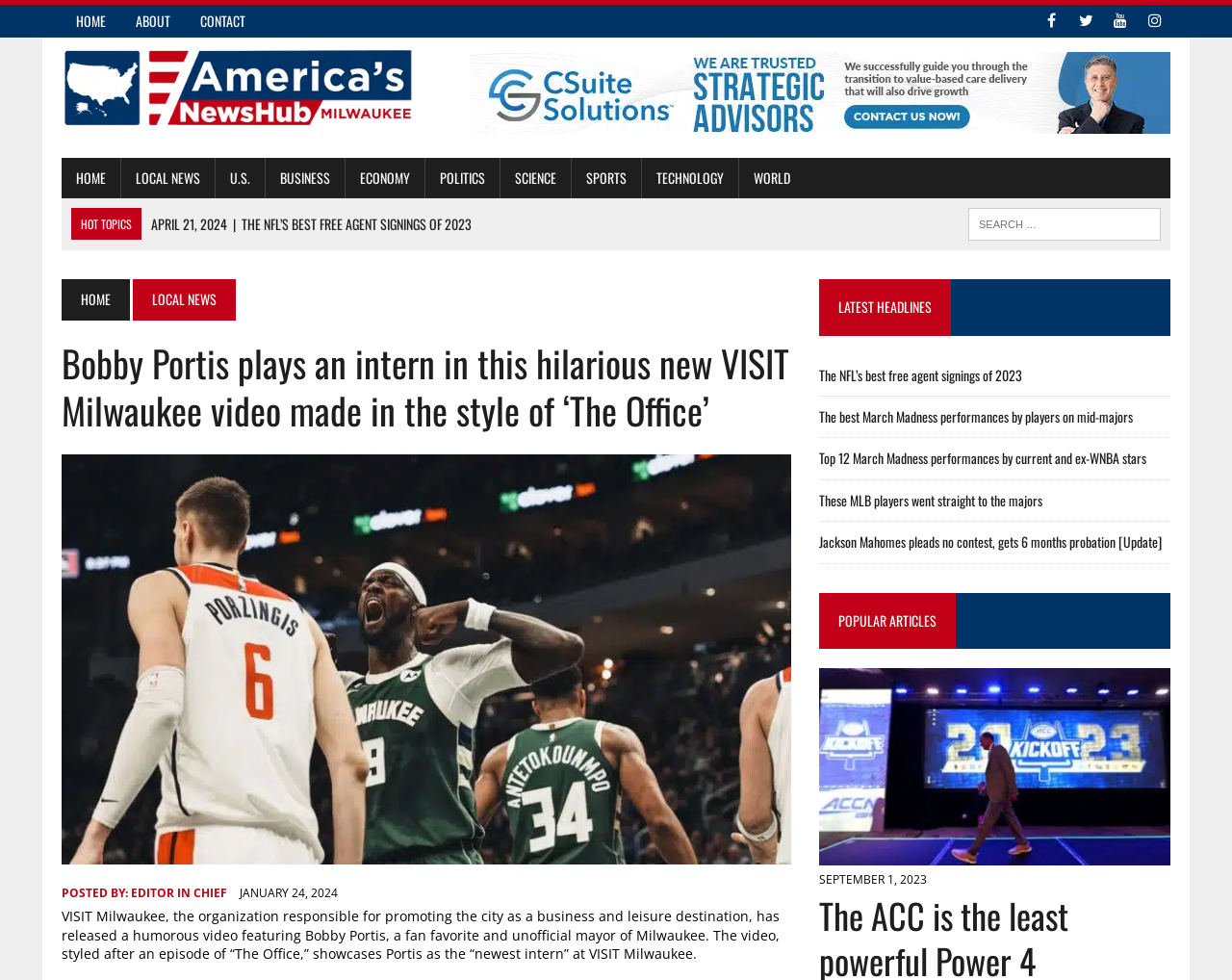Identify the bounding box coordinates for the element that needs to be clicked to fulfill this instruction: "View the popular article about the ACC". Provide the coordinates in the format of four float numbers between 0 and 1: [left, top, right, bottom].

[0.665, 0.859, 0.95, 0.881]